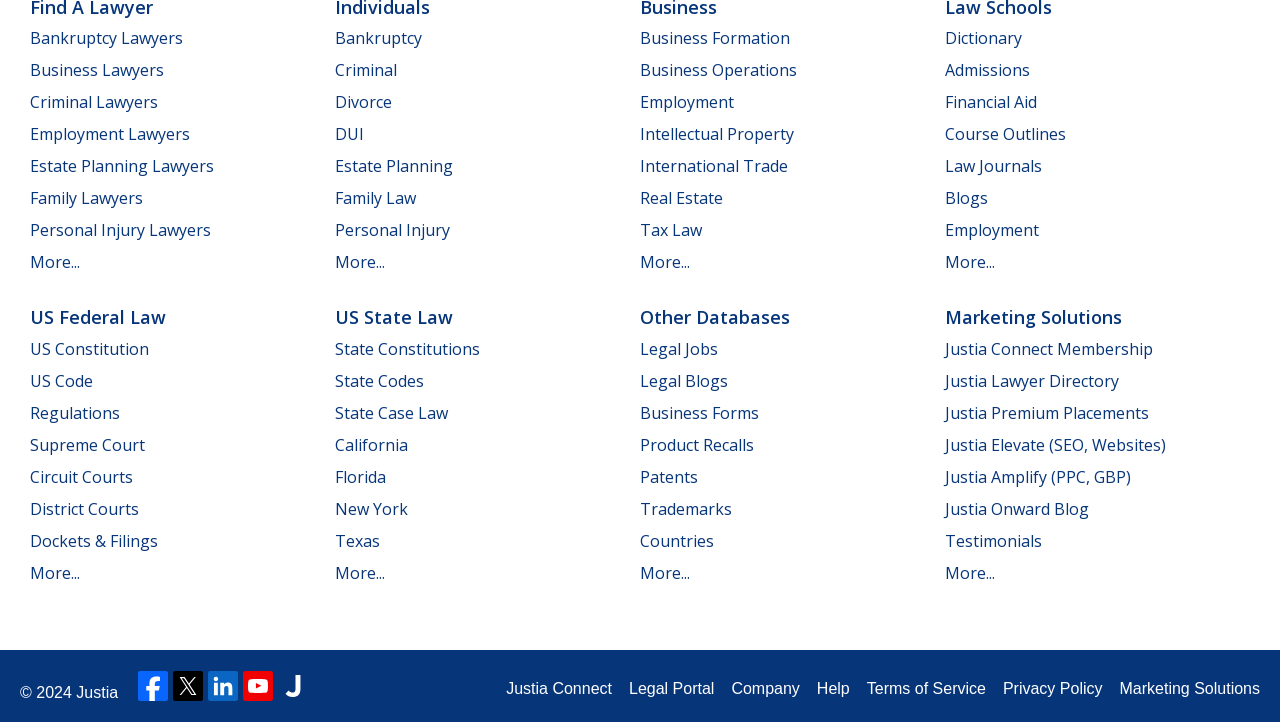Please find the bounding box coordinates for the clickable element needed to perform this instruction: "Follow Justia on Facebook".

[0.108, 0.929, 0.131, 0.97]